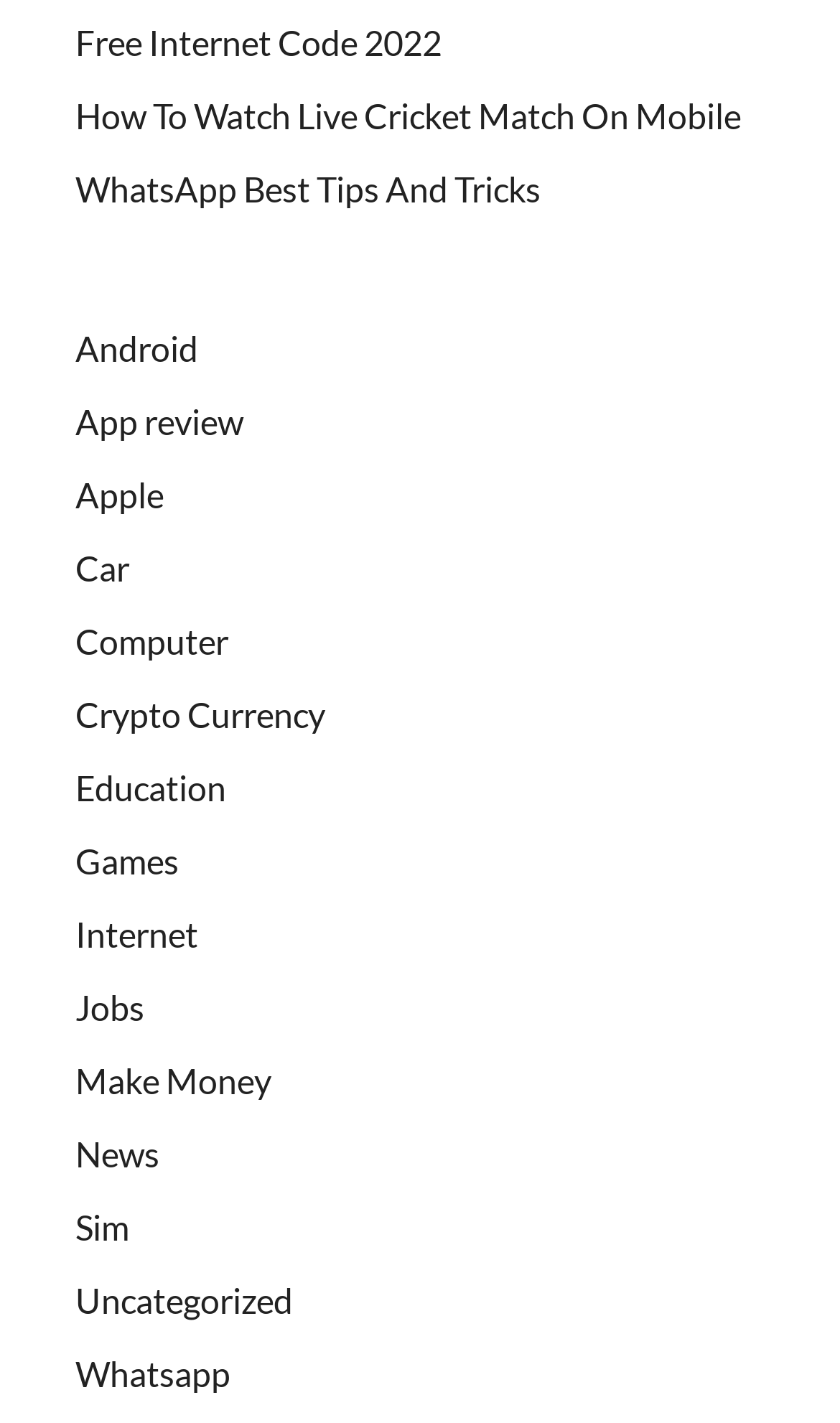Please identify the bounding box coordinates of the element's region that should be clicked to execute the following instruction: "Click on the link to learn about free internet code 2022". The bounding box coordinates must be four float numbers between 0 and 1, i.e., [left, top, right, bottom].

[0.09, 0.015, 0.526, 0.044]